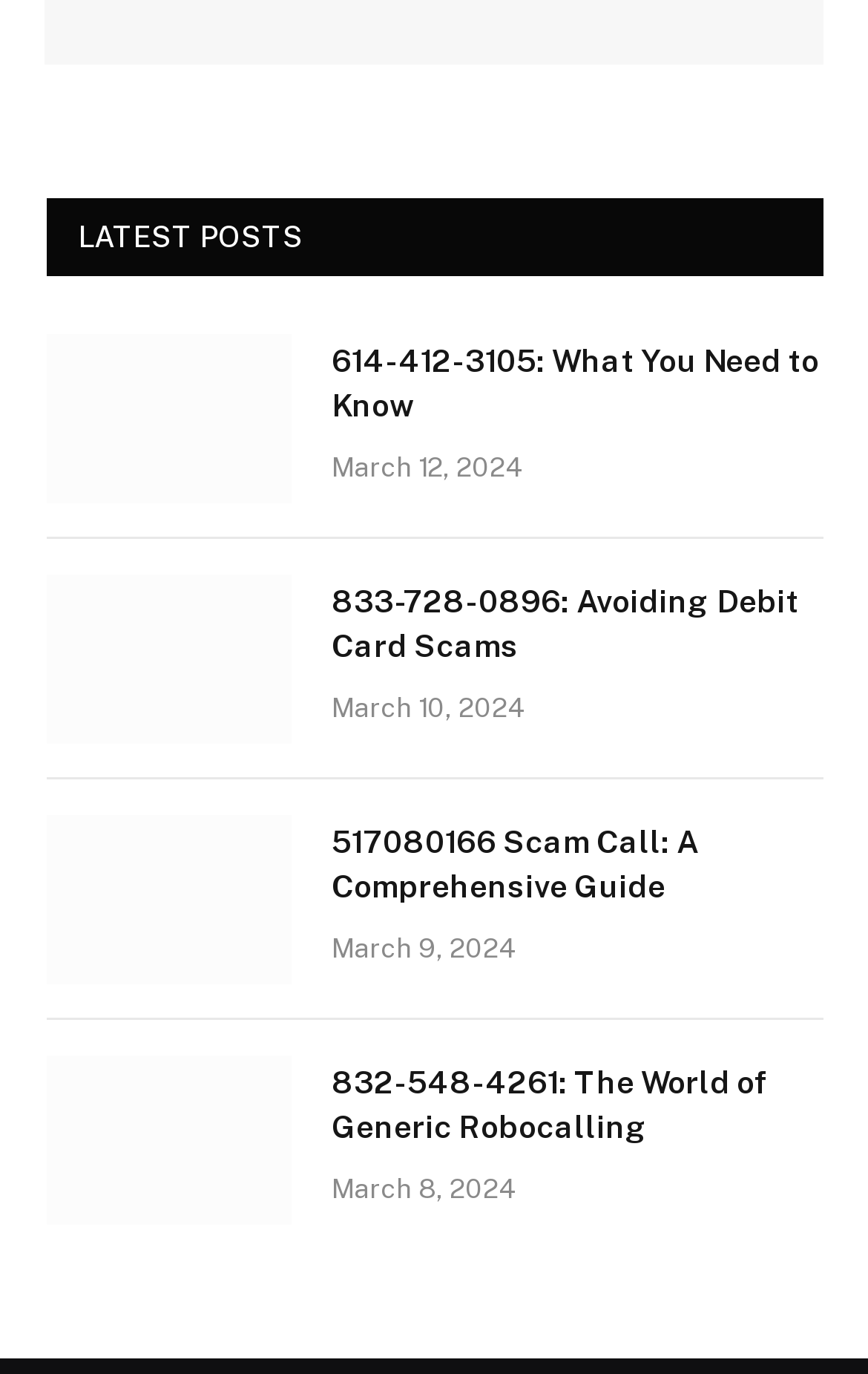Identify the bounding box coordinates for the UI element mentioned here: "833-728-0896: Avoiding Debit Card Scams". Provide the coordinates as four float values between 0 and 1, i.e., [left, top, right, bottom].

[0.382, 0.425, 0.921, 0.483]